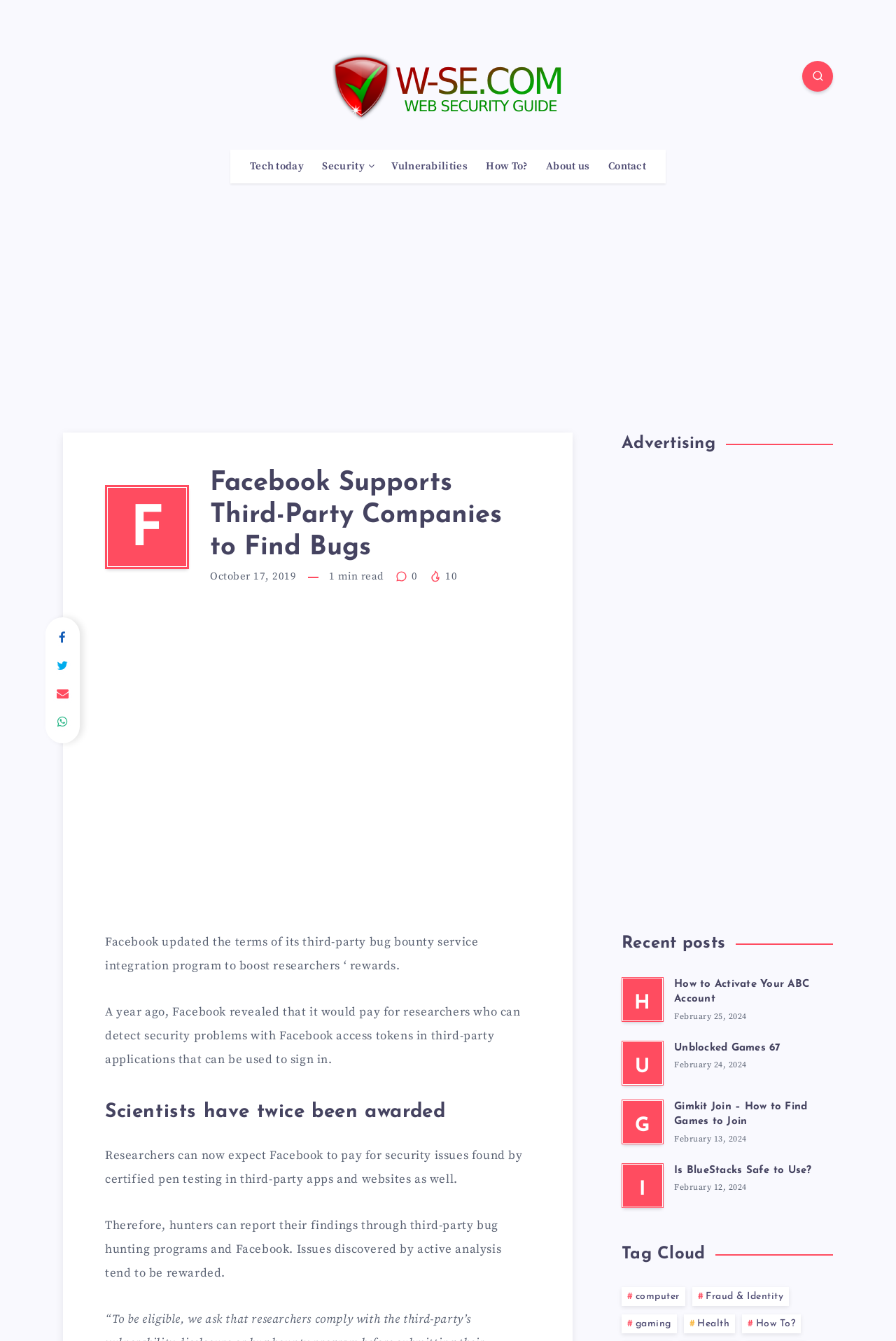Indicate the bounding box coordinates of the element that needs to be clicked to satisfy the following instruction: "Read the article 'How to Activate Your ABC Account'". The coordinates should be four float numbers between 0 and 1, i.e., [left, top, right, bottom].

[0.752, 0.728, 0.93, 0.765]